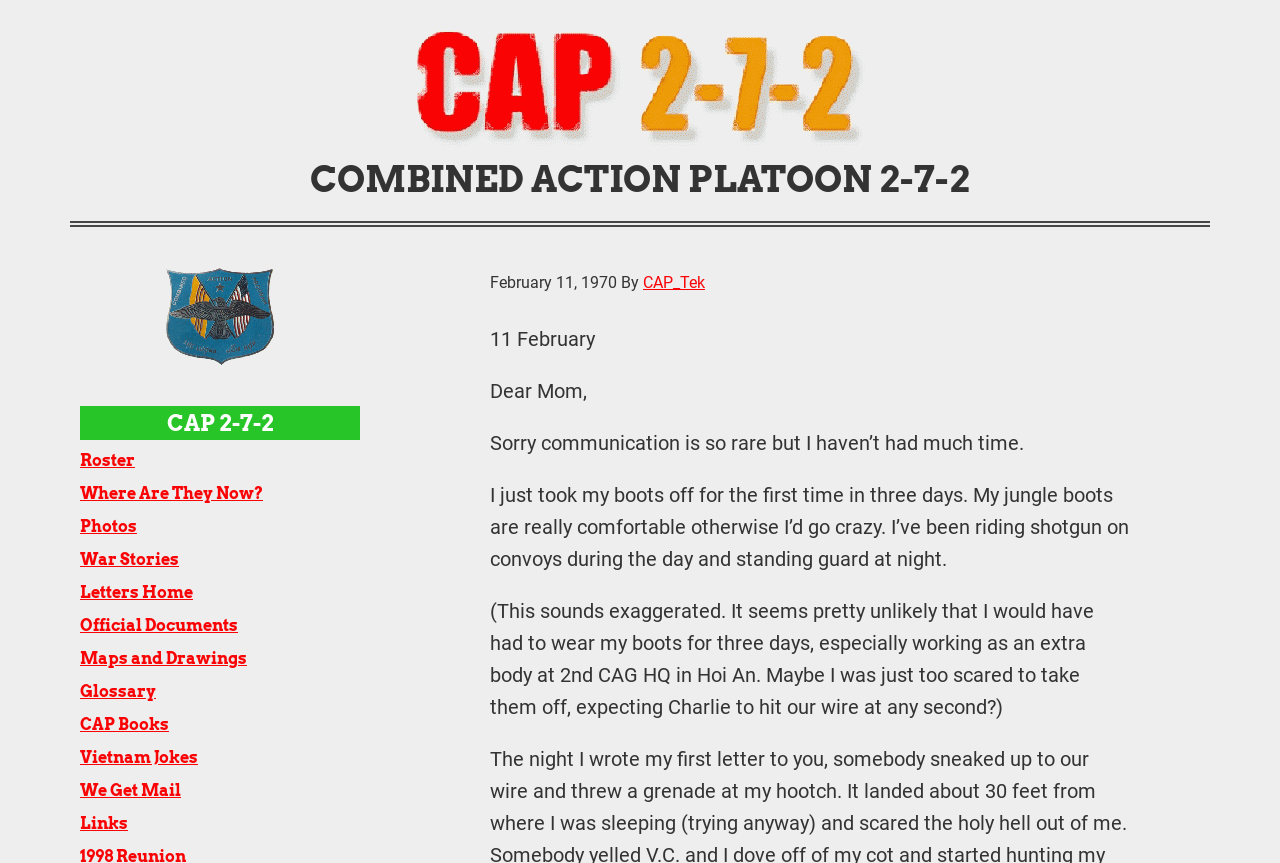Based on the element description: "Maps and Drawings", identify the bounding box coordinates for this UI element. The coordinates must be four float numbers between 0 and 1, listed as [left, top, right, bottom].

[0.062, 0.745, 0.281, 0.782]